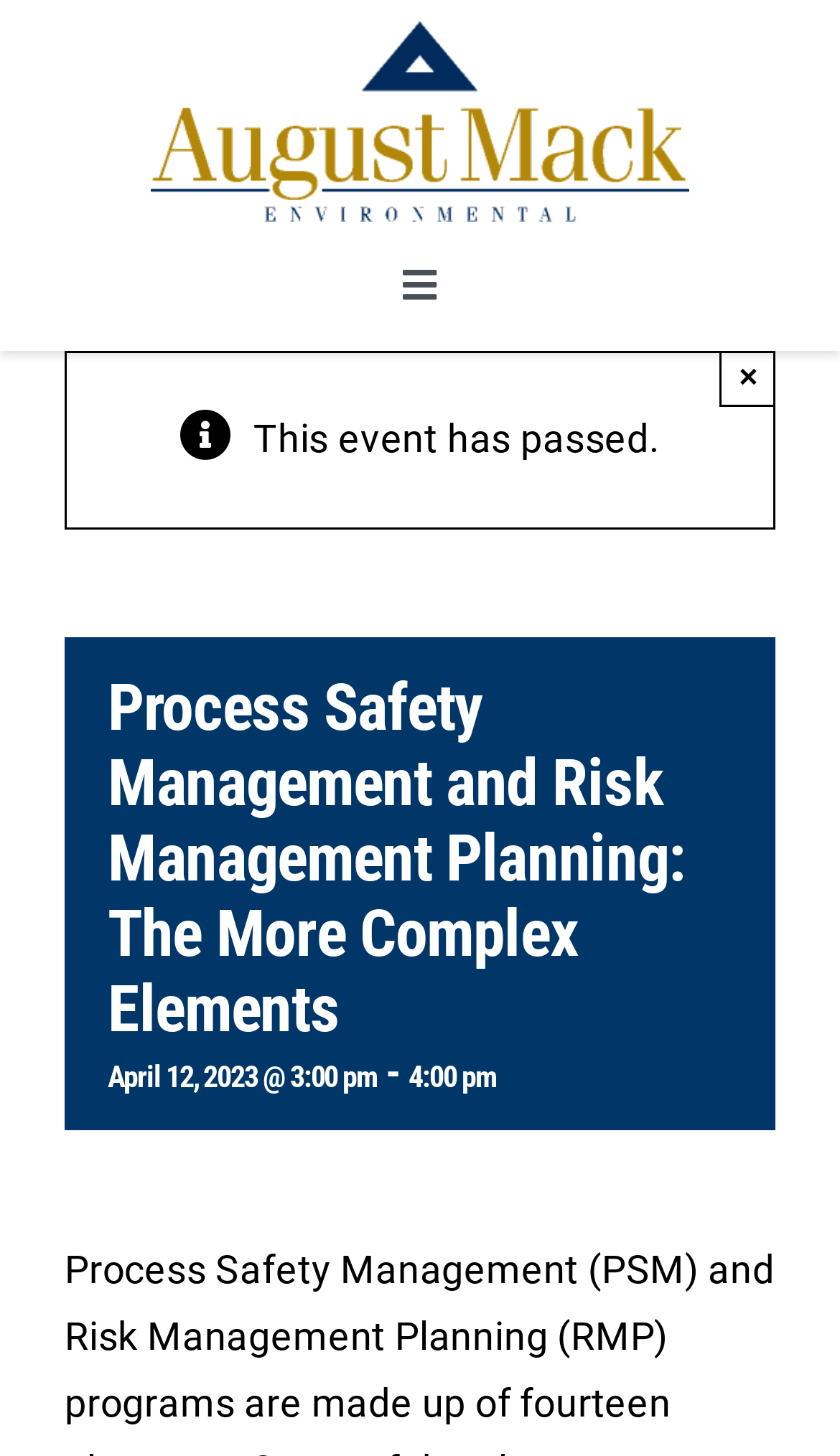Locate the bounding box coordinates of the clickable region necessary to complete the following instruction: "Toggle navigation". Provide the coordinates in the format of four float numbers between 0 and 1, i.e., [left, top, right, bottom].

[0.426, 0.152, 0.574, 0.226]